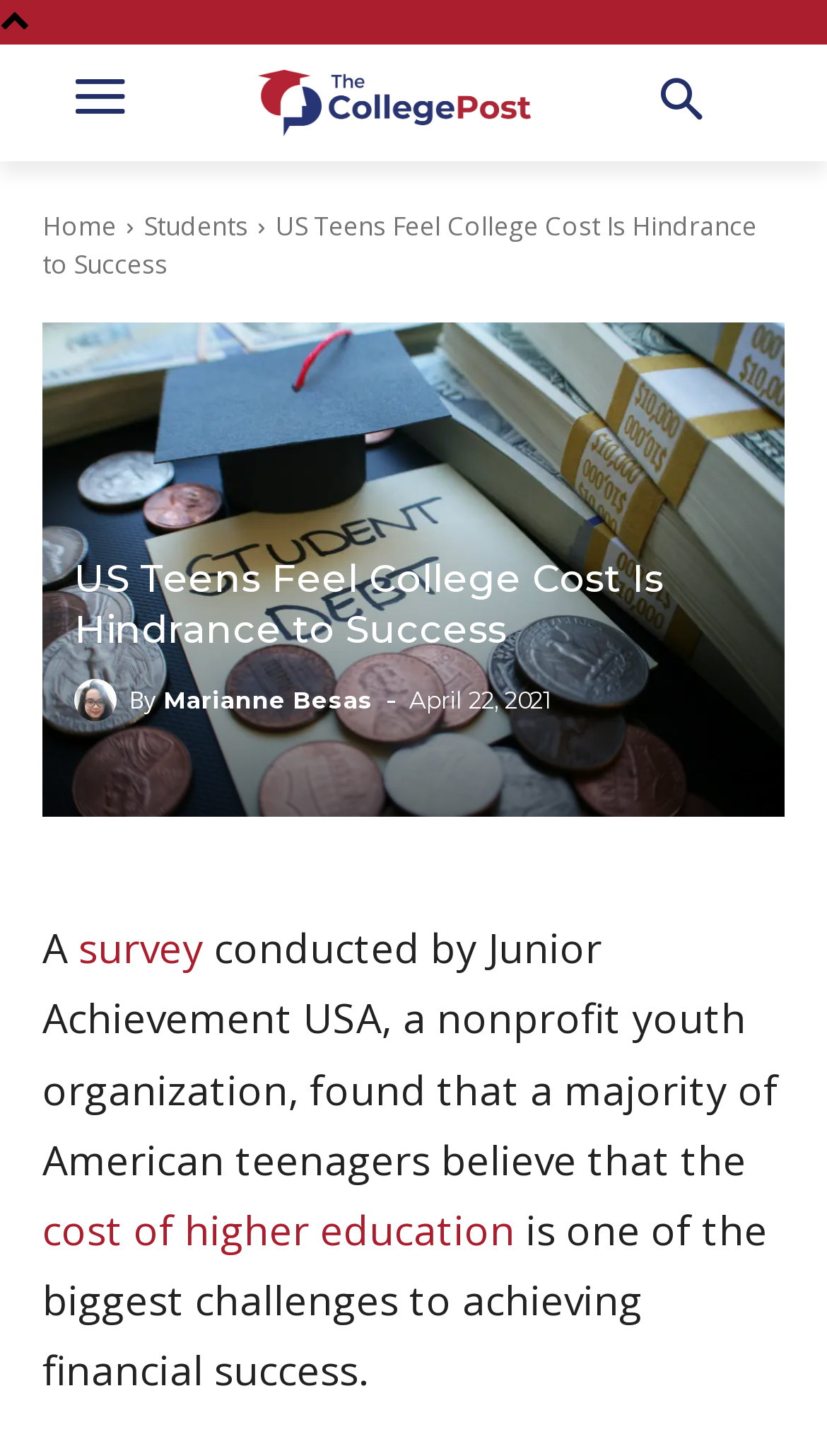Can you give a comprehensive explanation to the question given the content of the image?
When was this article published?

The publication date of this article is mentioned below the author's name, and it is 'April 22, 2021'. The date is displayed in a time element with a bounding box of [0.495, 0.471, 0.667, 0.492].